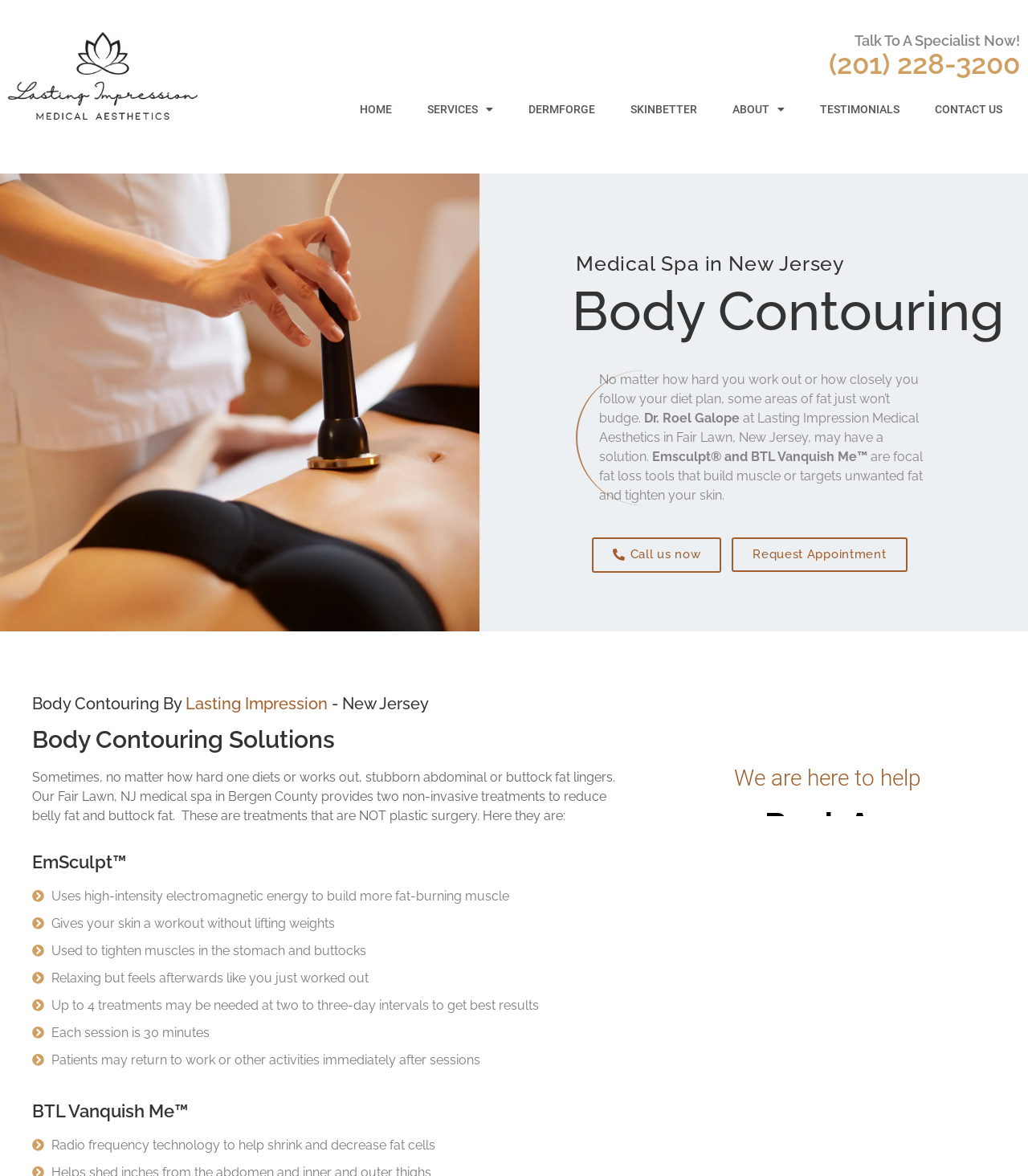What is the purpose of BTL Vanquish Me?
Give a comprehensive and detailed explanation for the question.

I found the answer by reading the StaticText element that says 'Radio frequency technology to help shrink and decrease fat cells' which is located under the BTL Vanquish Me heading.